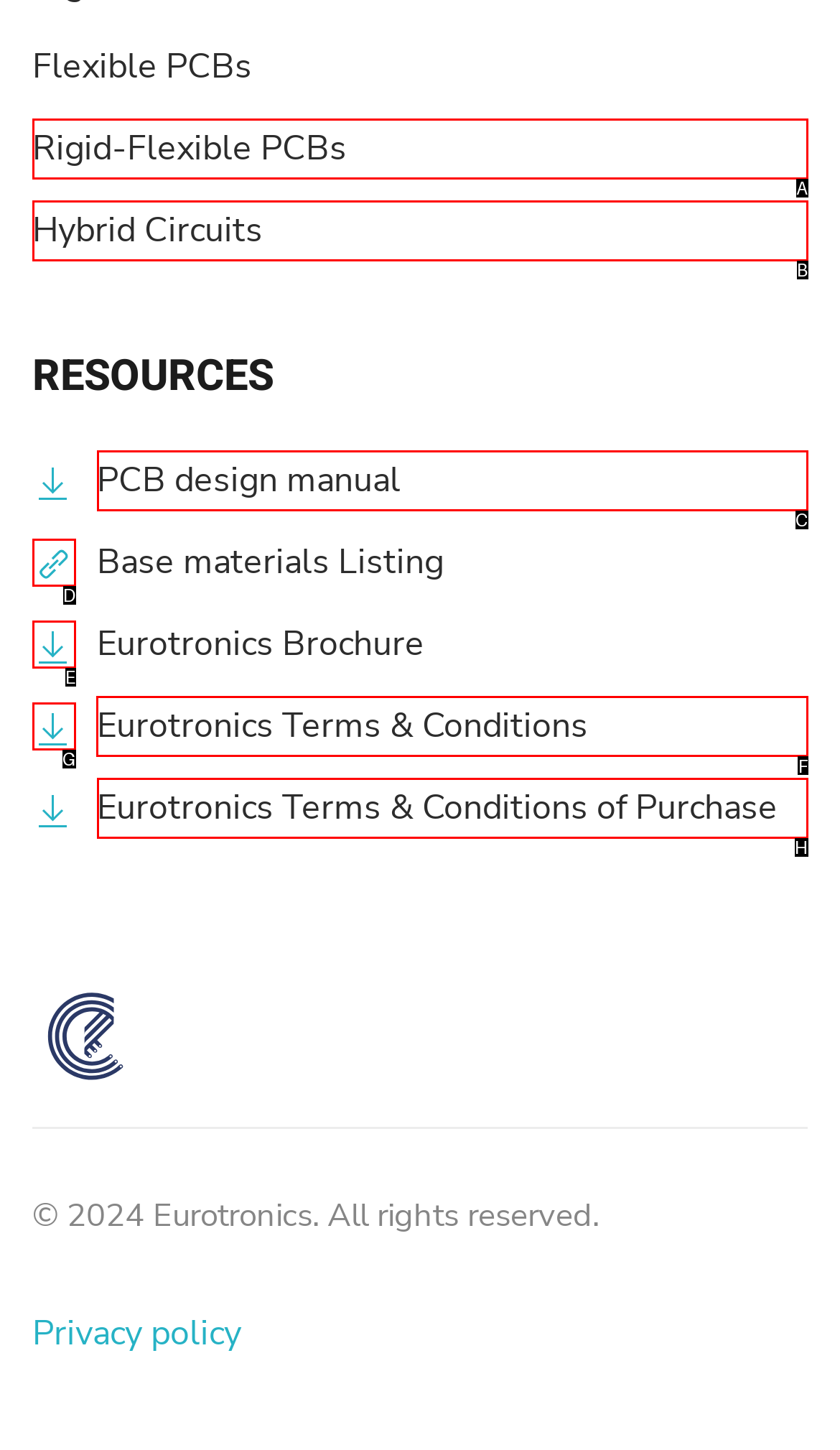Identify the letter of the option that should be selected to accomplish the following task: Read Eurotronics Terms & Conditions. Provide the letter directly.

F